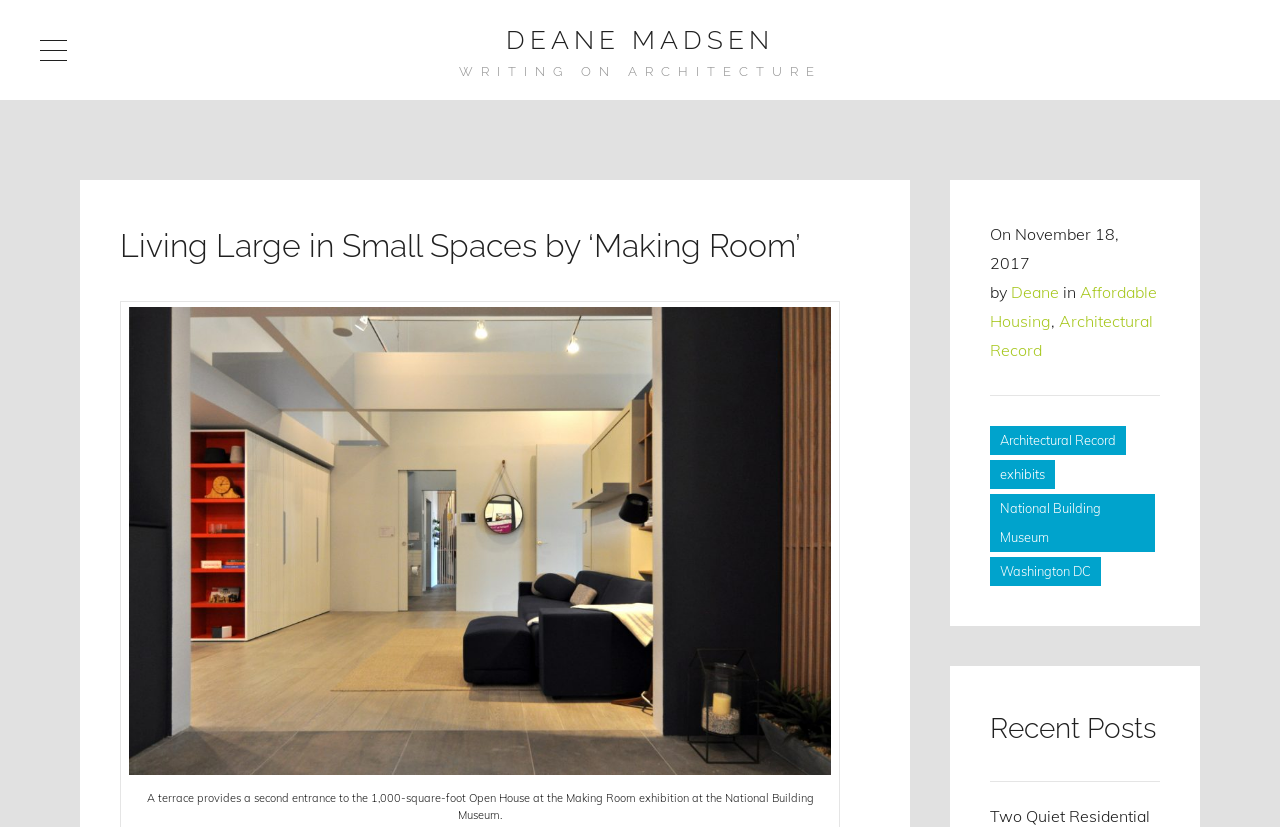What is the title of the article? Please answer the question using a single word or phrase based on the image.

Living Large in Small Spaces by ‘Making Room’